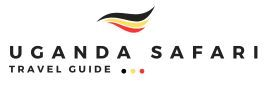What is the essence of the logo?
Based on the image, give a one-word or short phrase answer.

Adventure and exploration